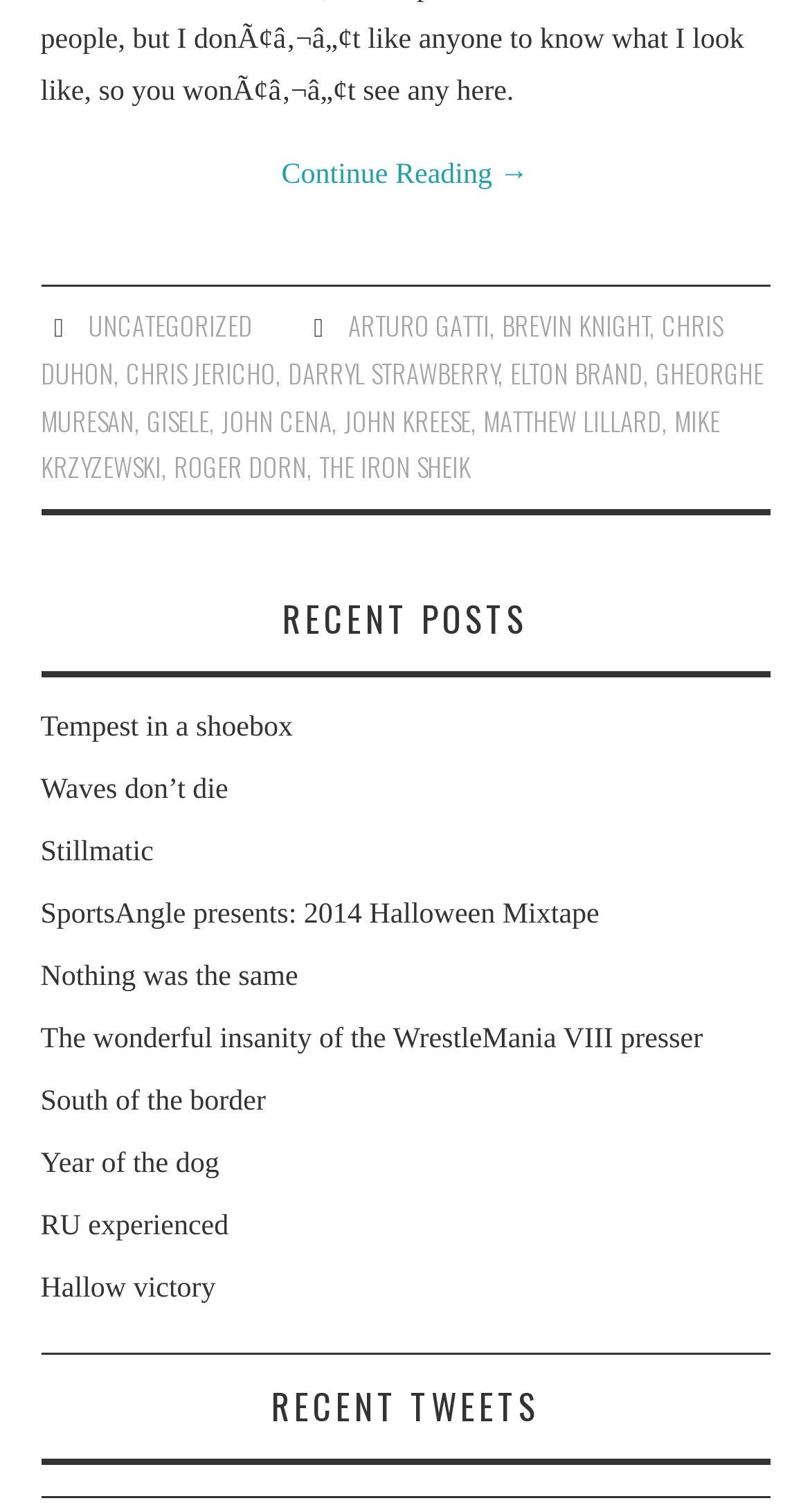Given the element description: "SportsAngle presents: 2014 Halloween Mixtape", predict the bounding box coordinates of this UI element. The coordinates must be four float numbers between 0 and 1, given as [left, top, right, bottom].

[0.05, 0.595, 0.74, 0.616]